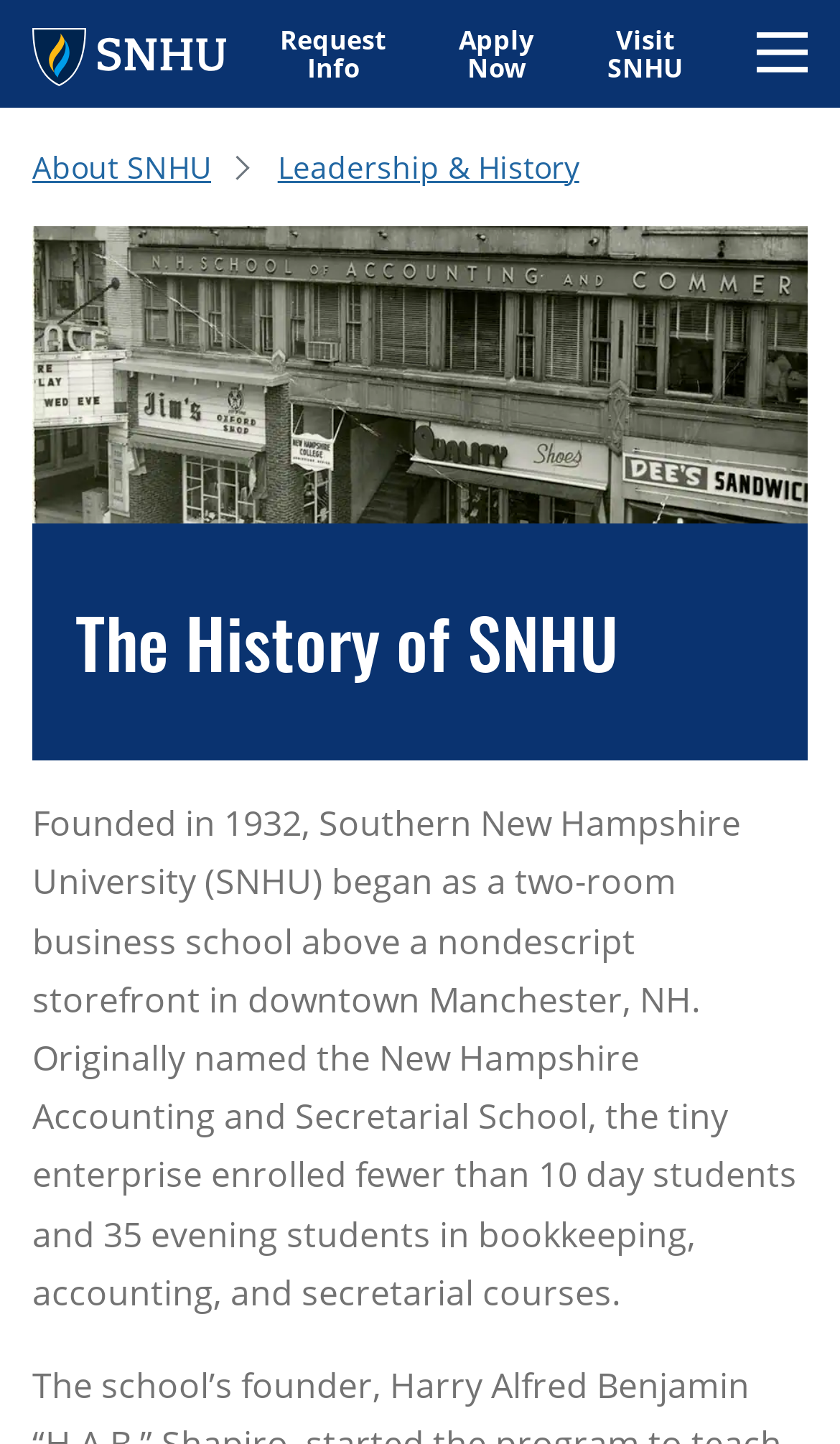Given the description: "title="Southern New Hampshire University"", determine the bounding box coordinates of the UI element. The coordinates should be formatted as four float numbers between 0 and 1, [left, top, right, bottom].

[0.038, 0.005, 0.269, 0.069]